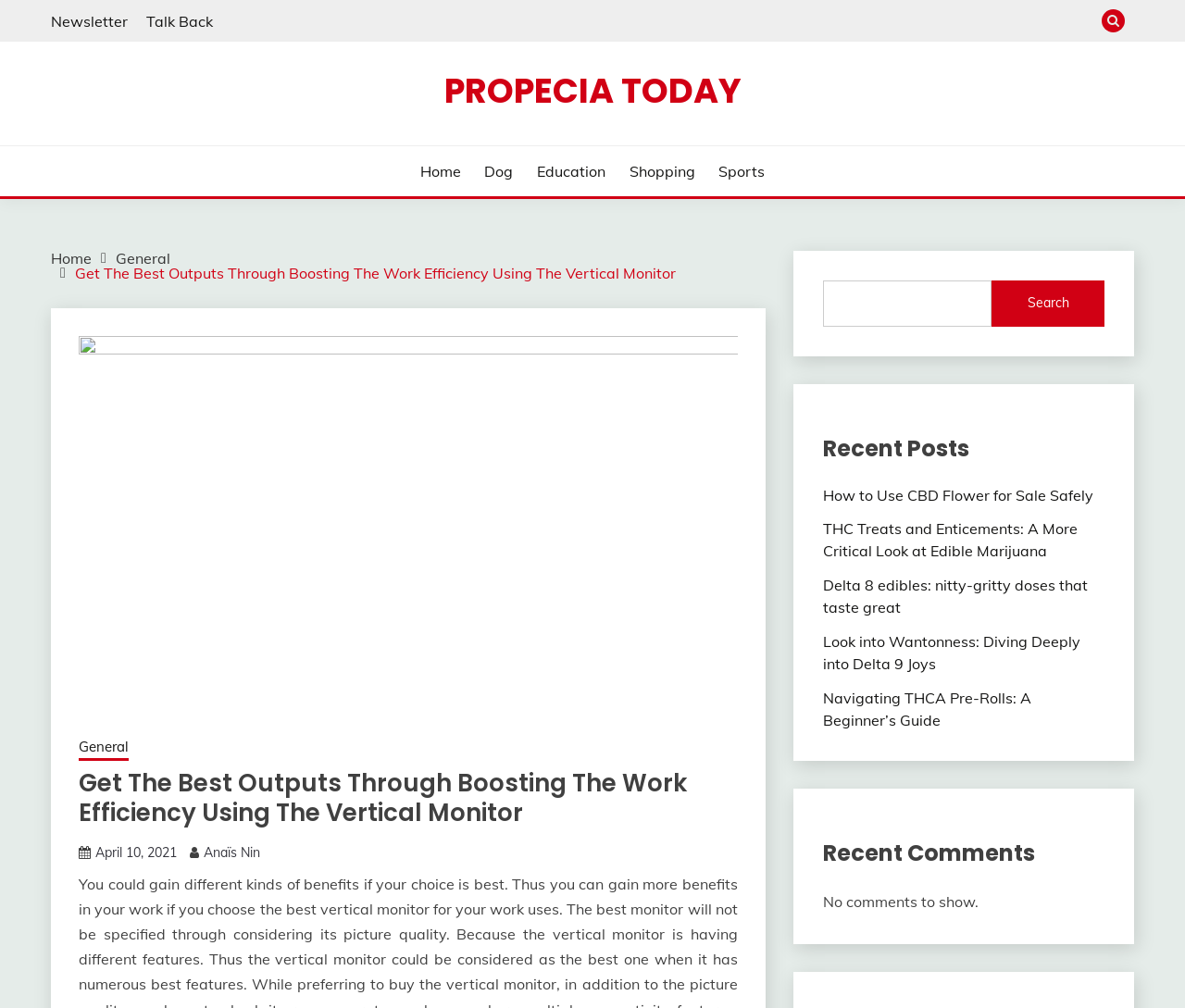Find the bounding box of the UI element described as follows: "education".

[0.453, 0.159, 0.511, 0.181]